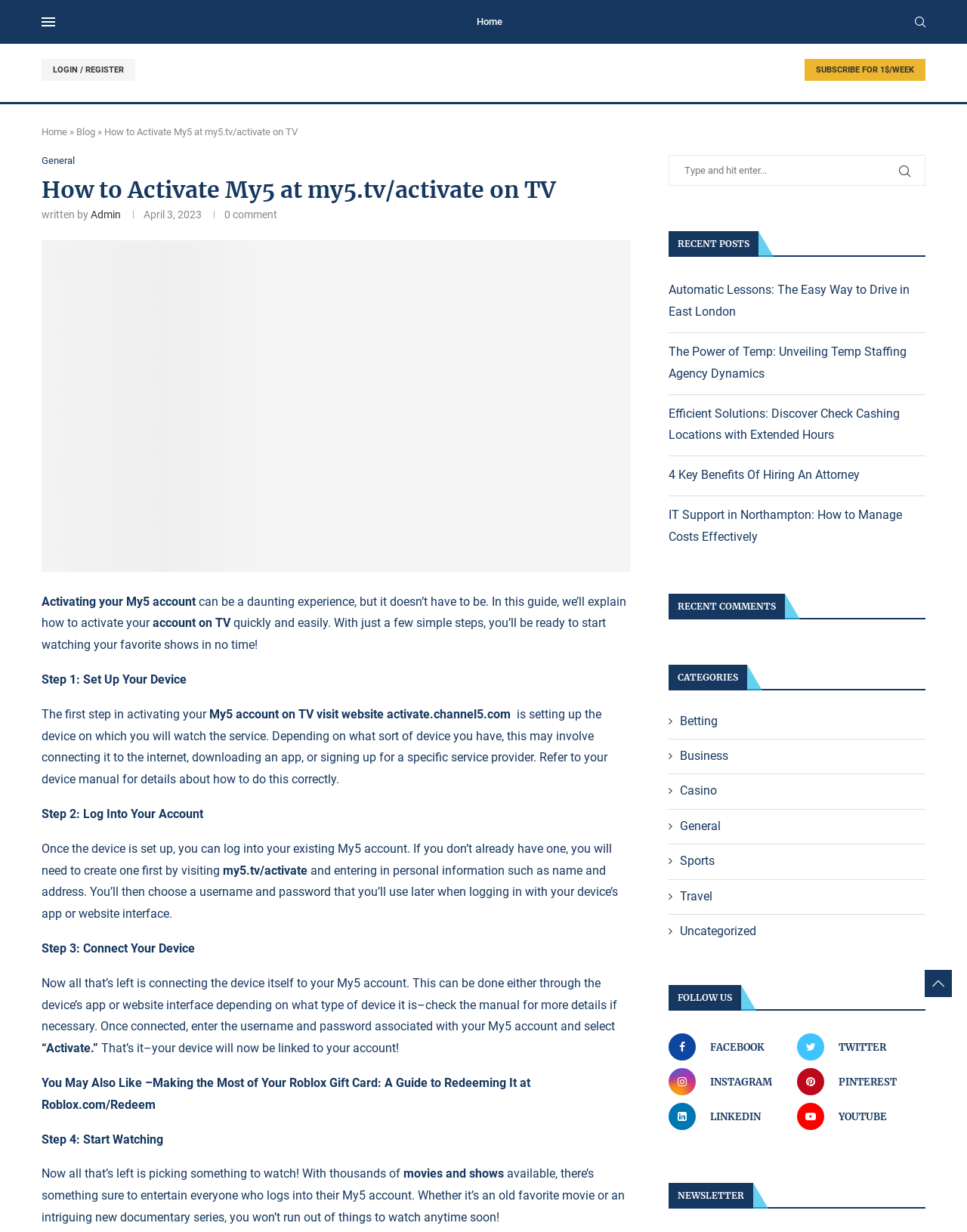Please provide the bounding box coordinates for the element that needs to be clicked to perform the instruction: "Visit the 'Home' page". The coordinates must consist of four float numbers between 0 and 1, formatted as [left, top, right, bottom].

[0.493, 0.0, 0.52, 0.036]